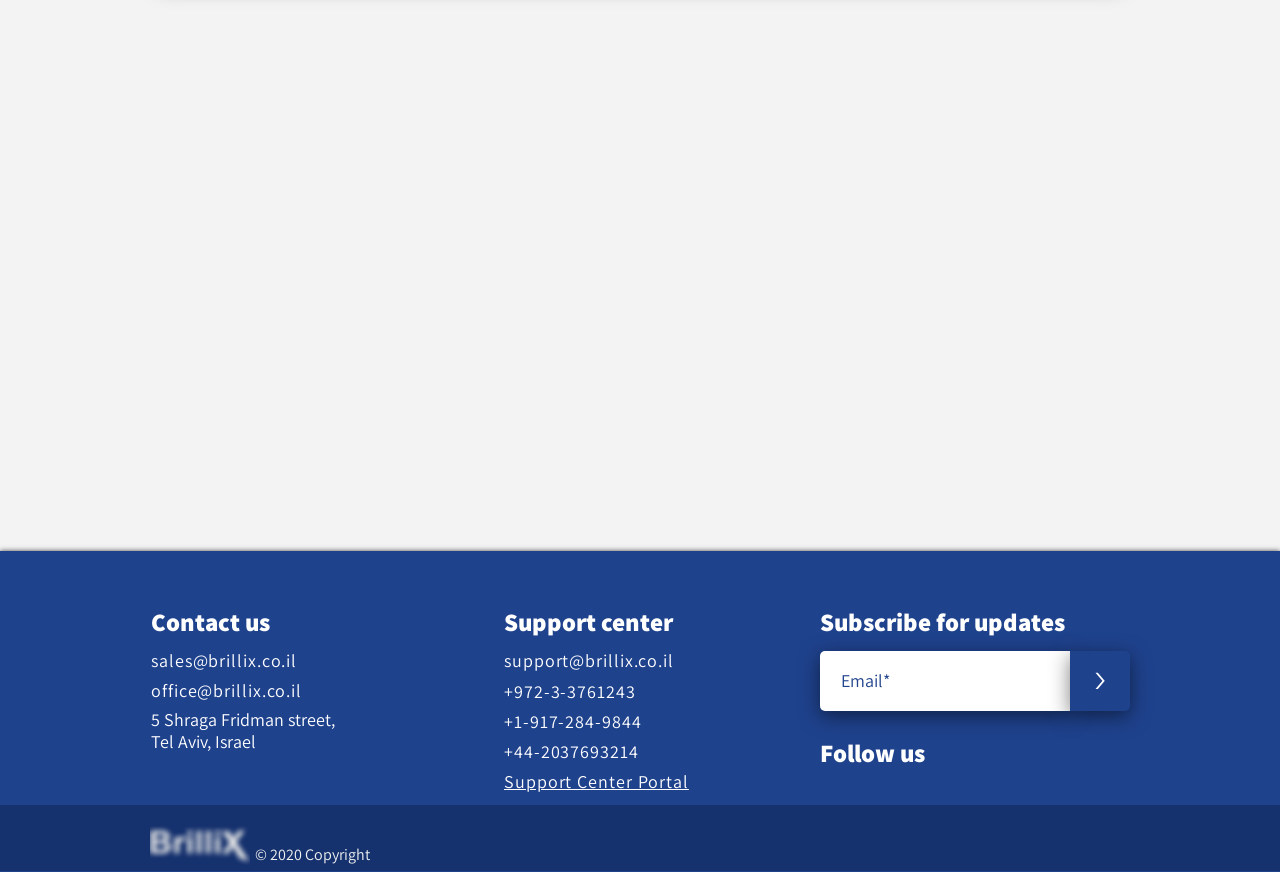Using the elements shown in the image, answer the question comprehensively: What is the purpose of this webpage?

Based on the webpage's content, it appears to be a contact page where users can submit their information to get in touch with the company. The presence of a form with fields like First Name, Last Name, Phone, and Email, along with a Submit button, suggests that the webpage is designed for users to contact the company.